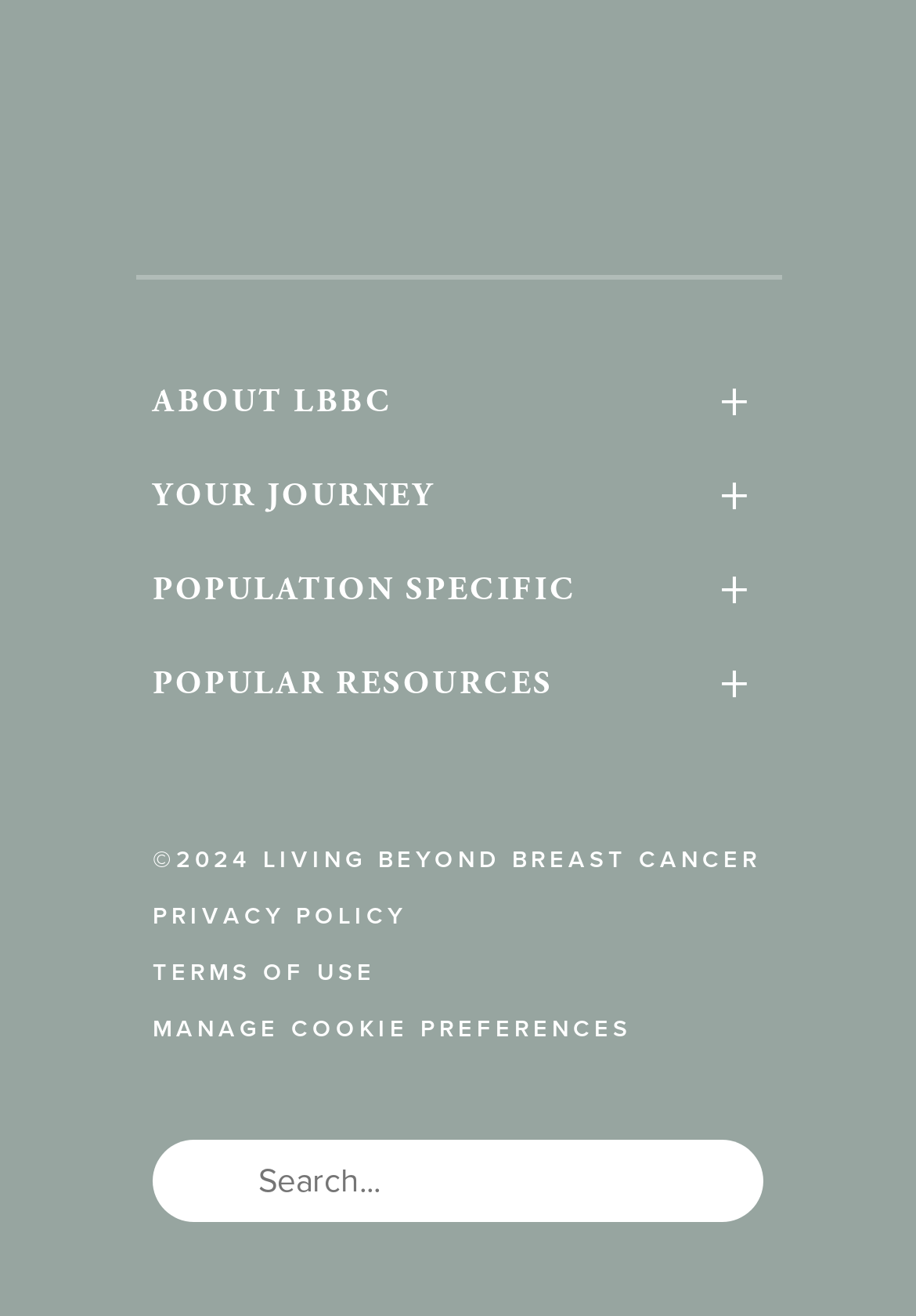Please find the bounding box coordinates of the element that needs to be clicked to perform the following instruction: "Search for resources". The bounding box coordinates should be four float numbers between 0 and 1, represented as [left, top, right, bottom].

[0.282, 0.875, 0.795, 0.92]